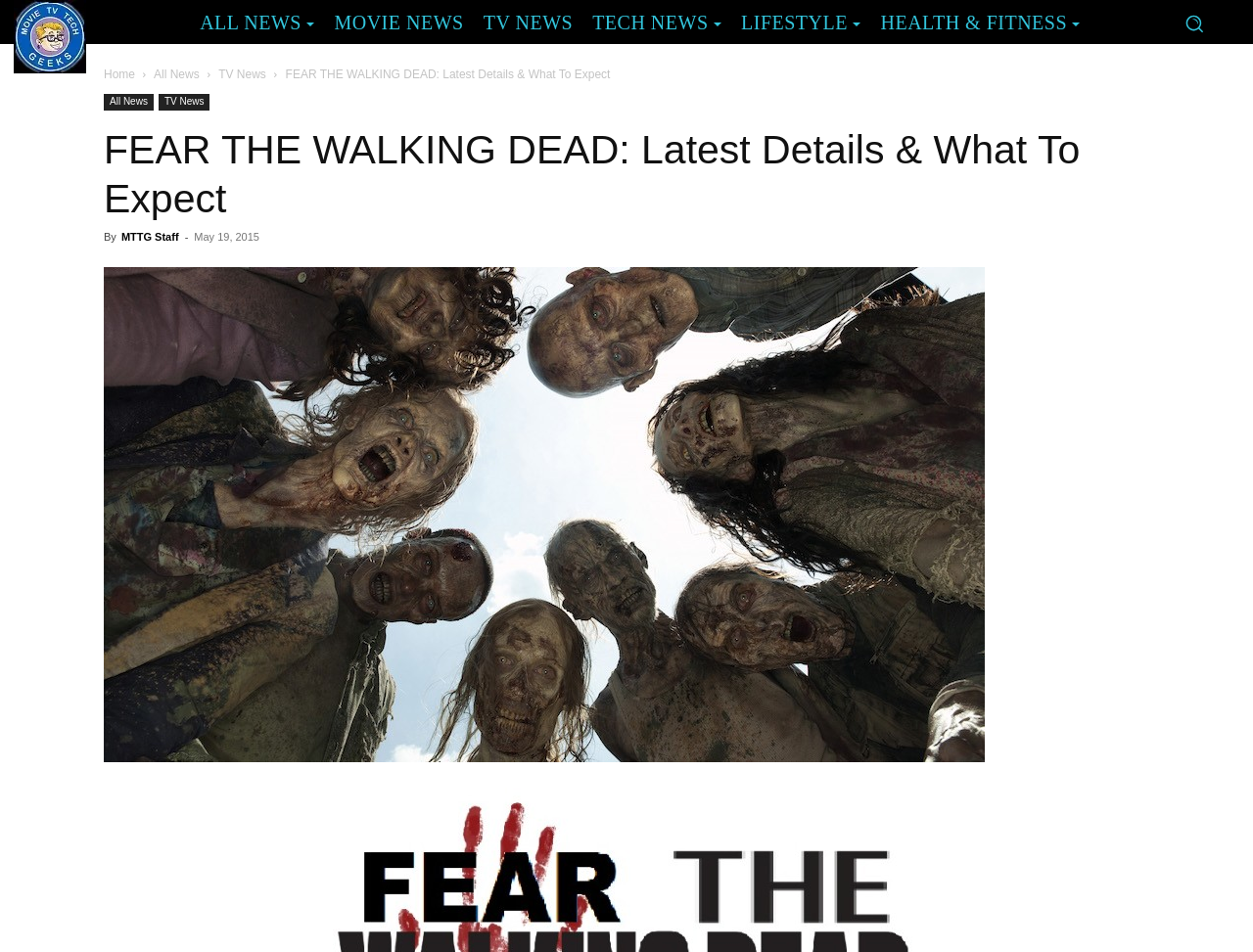Determine the bounding box coordinates of the section I need to click to execute the following instruction: "Click the Movie TV Tech Geeks News Logo". Provide the coordinates as four float numbers between 0 and 1, i.e., [left, top, right, bottom].

[0.011, 0.0, 0.069, 0.077]